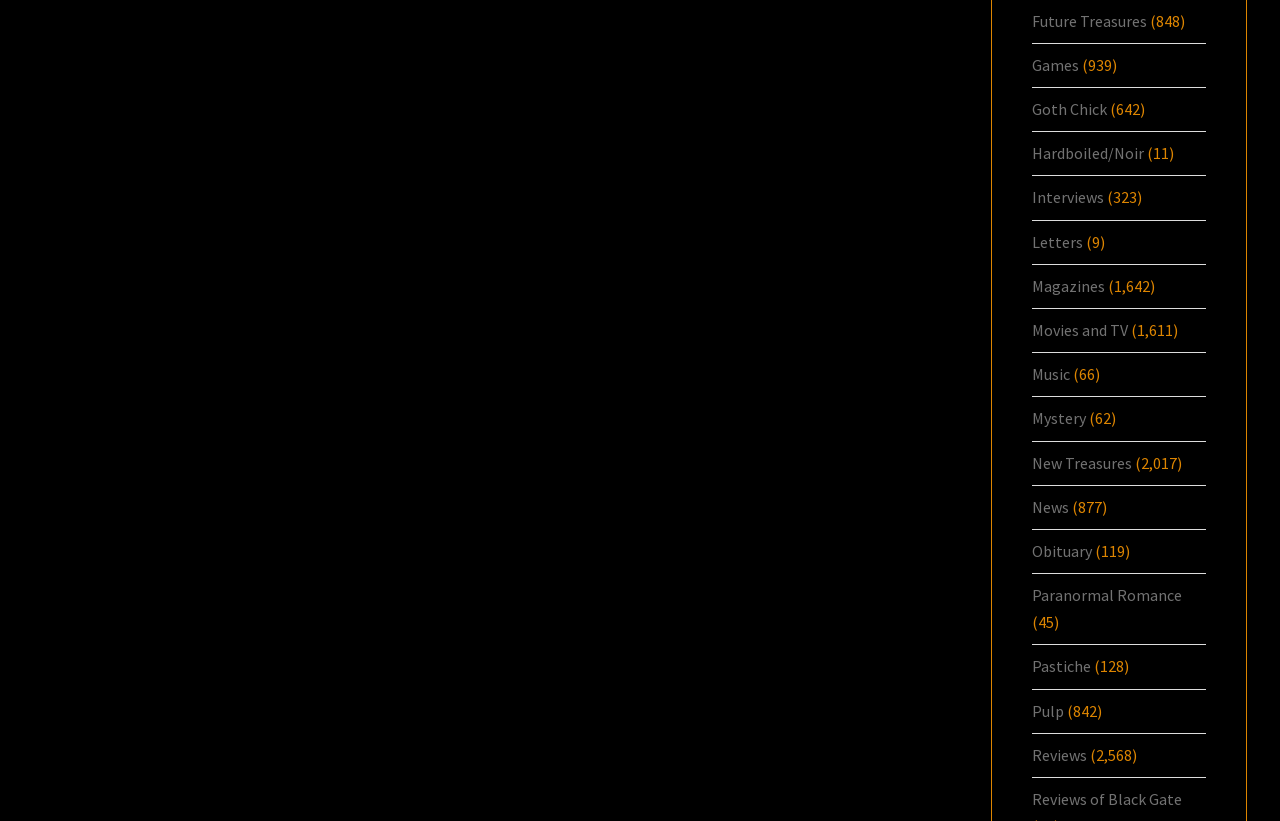Show the bounding box coordinates of the element that should be clicked to complete the task: "Visit Games".

[0.806, 0.067, 0.843, 0.091]